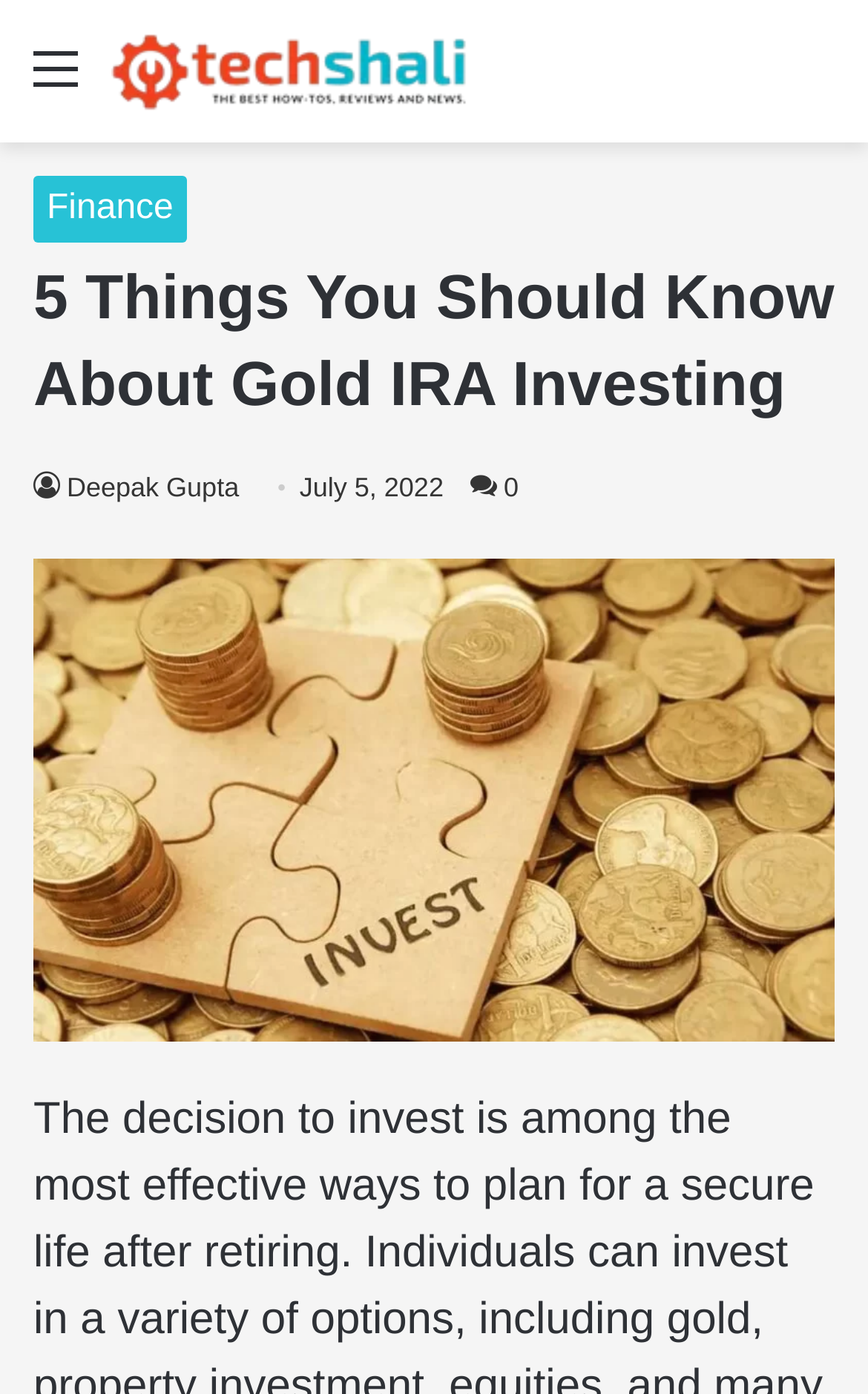Answer the question below using just one word or a short phrase: 
Is there a navigation menu on the webpage?

Yes